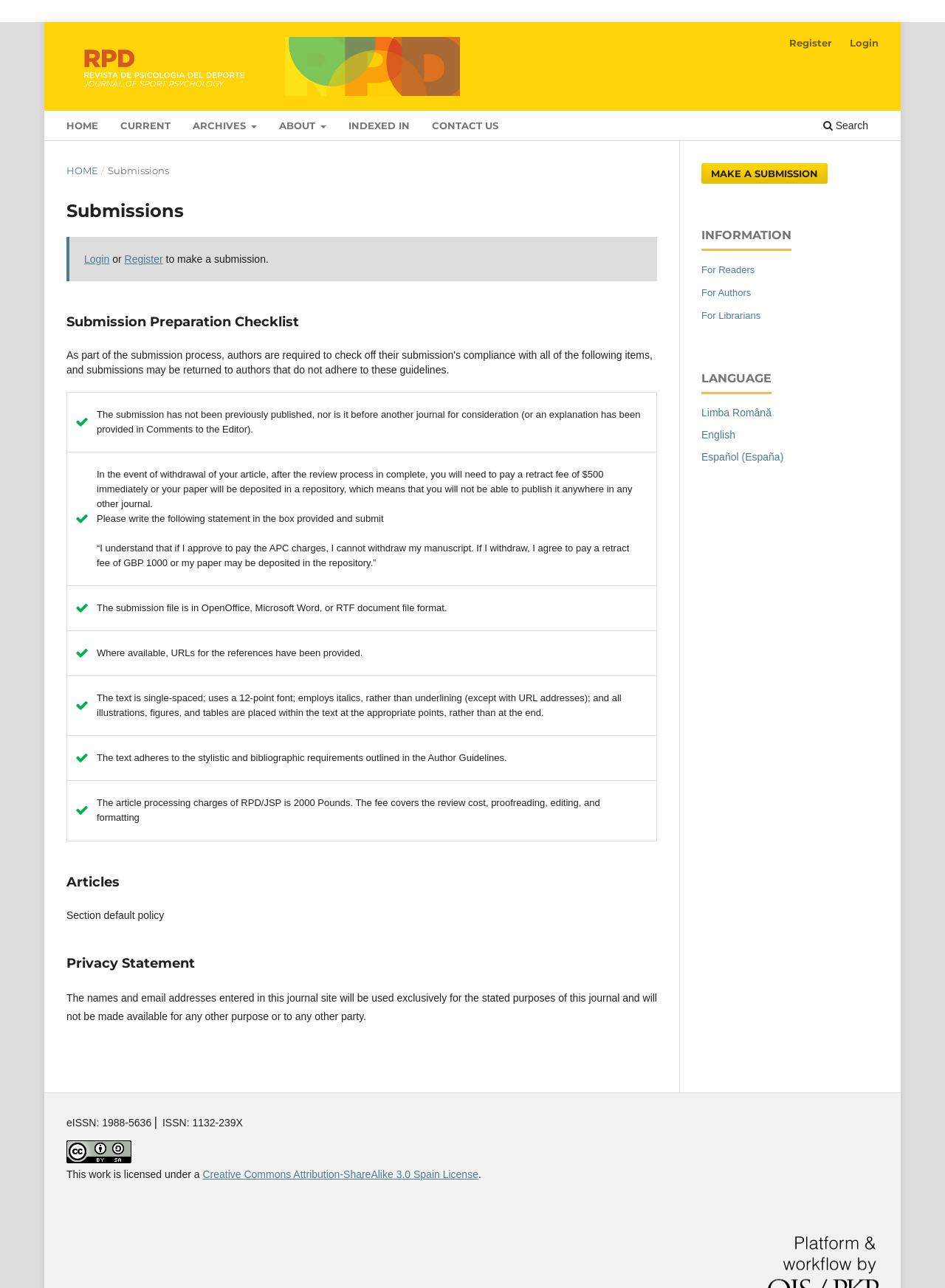What is the license for the journal's content? Based on the screenshot, please respond with a single word or phrase.

Creative Commons Attribution-ShareAlike 3.0 Spain License